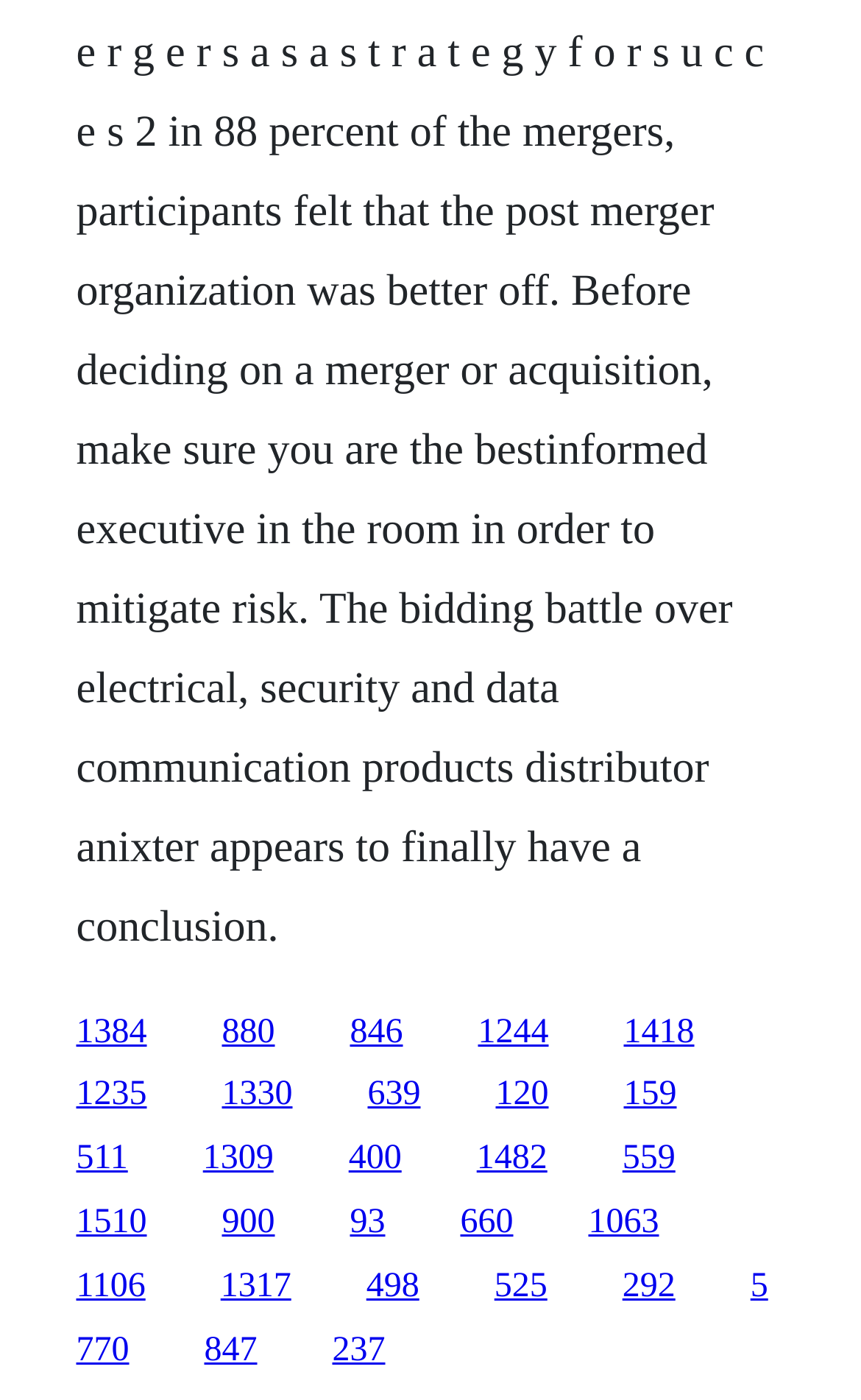What is the horizontal position of the link '159'?
Utilize the image to construct a detailed and well-explained answer.

I compared the x1 and x2 coordinates of the link '159' with the other links and found that its x1 and x2 values are larger than the others, indicating that it is positioned to the right of the other links.